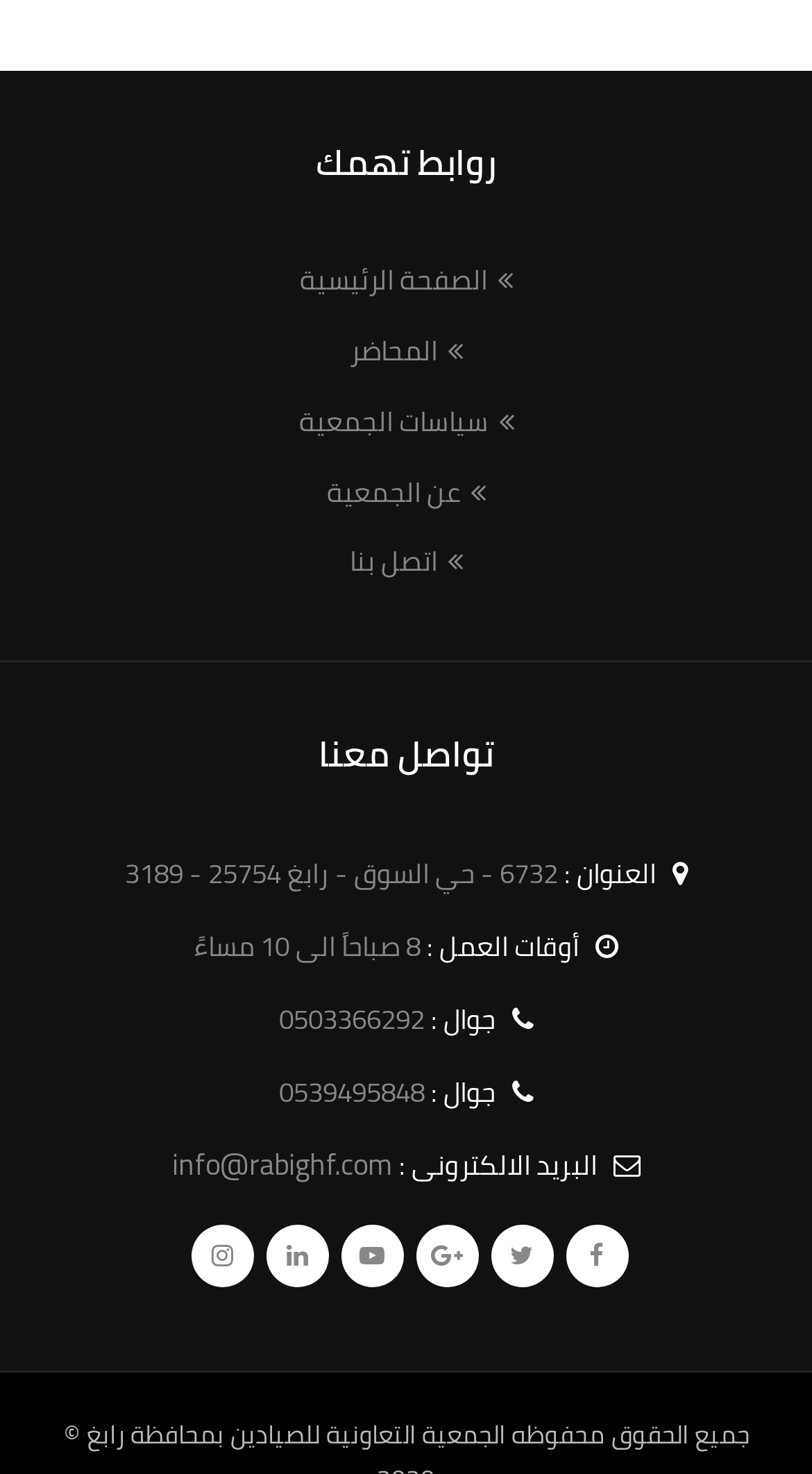What is the address of the cooperative association?
Provide a concise answer using a single word or phrase based on the image.

6732 - حي السوق - رابغ 25754 - 3189